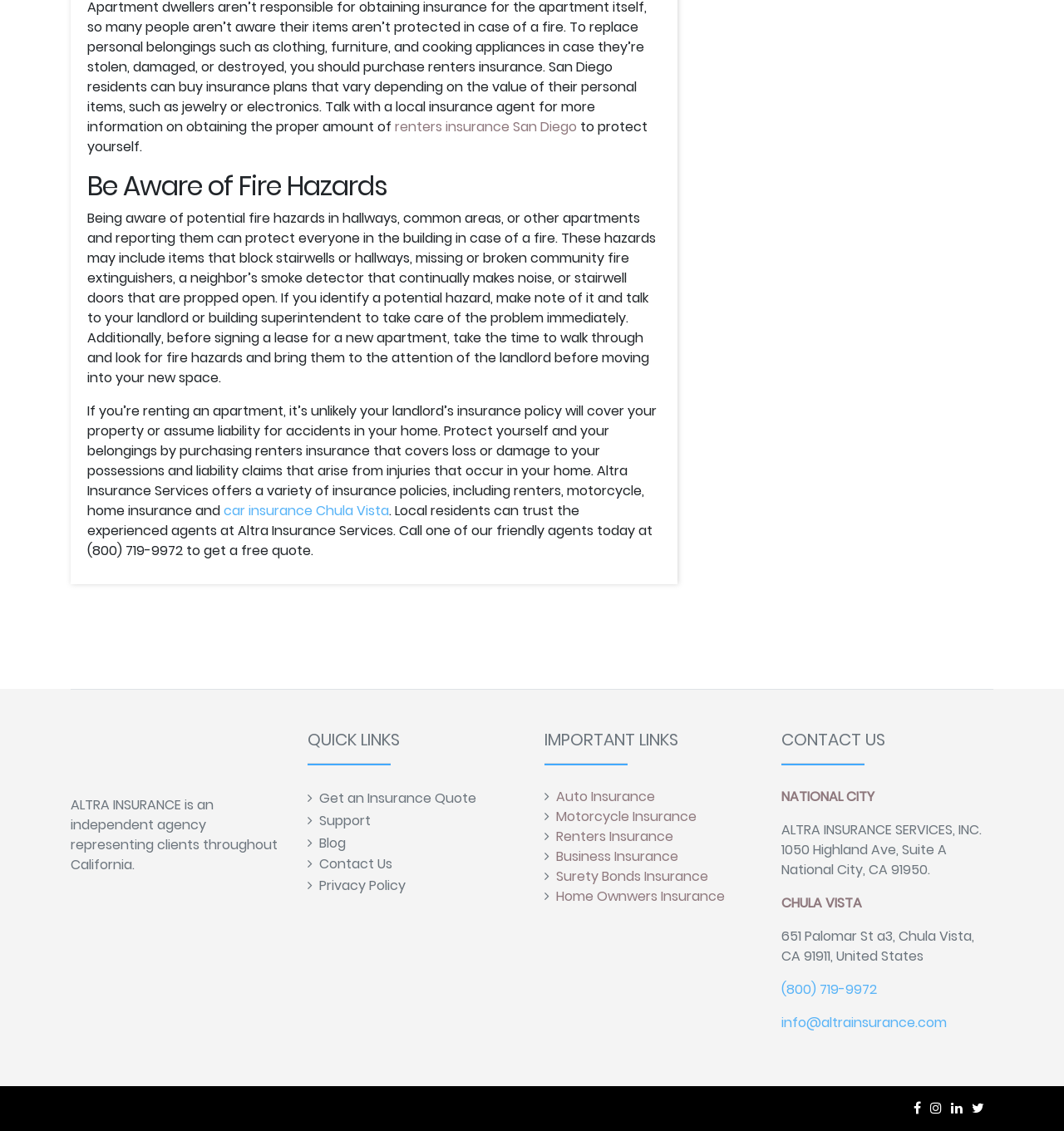Can you provide the bounding box coordinates for the element that should be clicked to implement the instruction: "Visit the blog"?

[0.3, 0.737, 0.325, 0.754]